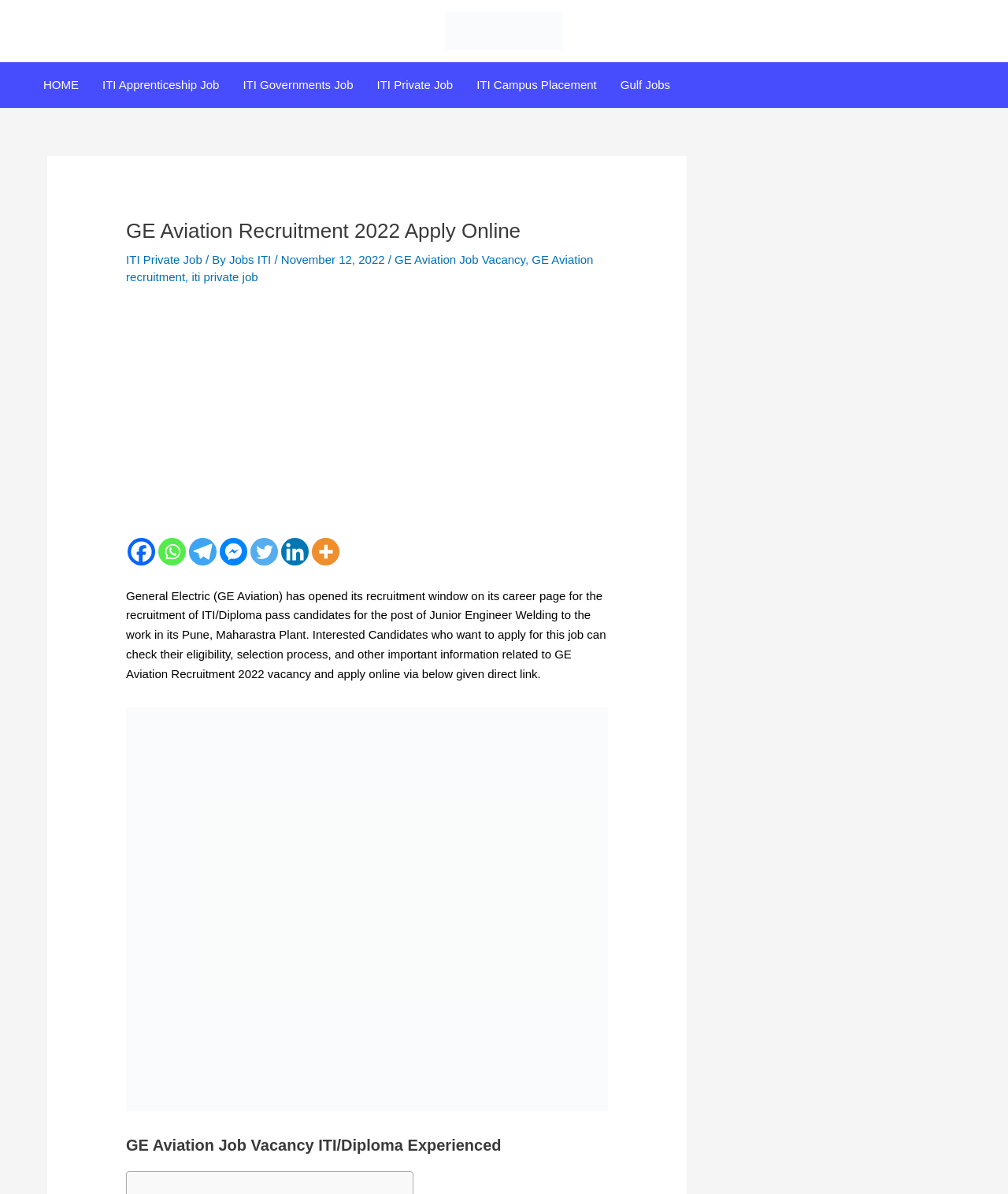Point out the bounding box coordinates of the section to click in order to follow this instruction: "Learn about the company on the 'ABOUT COMPANY' page".

None